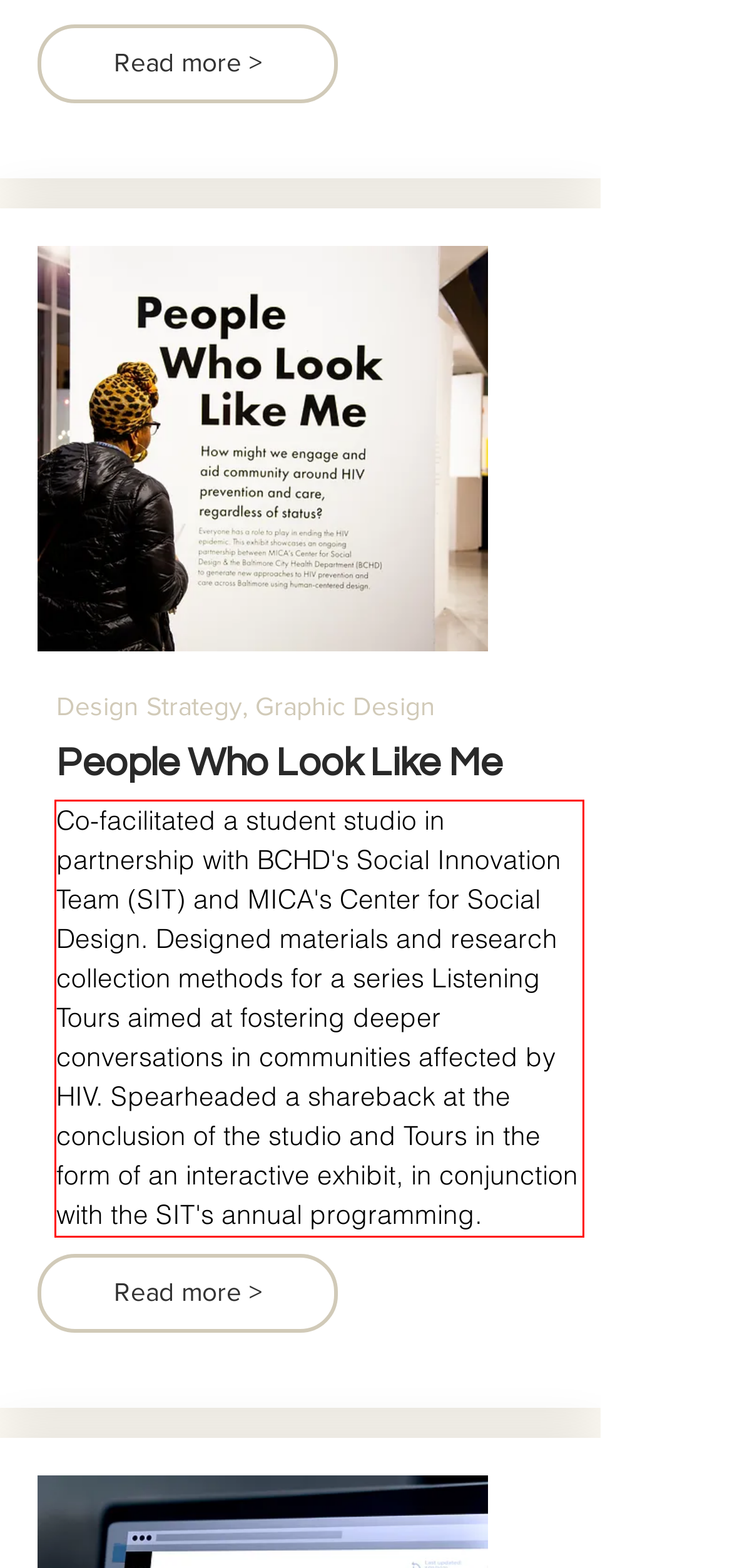Given the screenshot of a webpage, identify the red rectangle bounding box and recognize the text content inside it, generating the extracted text.

Co-facilitated a student studio in partnership with BCHD's Social Innovation Team (SIT) and MICA's Center for Social Design. Designed materials and research collection methods for a series Listening Tours aimed at fostering deeper conversations in communities affected by HIV. Spearheaded a shareback at the conclusion of the studio and Tours in the form of an interactive exhibit, in conjunction with the SIT's annual programming.